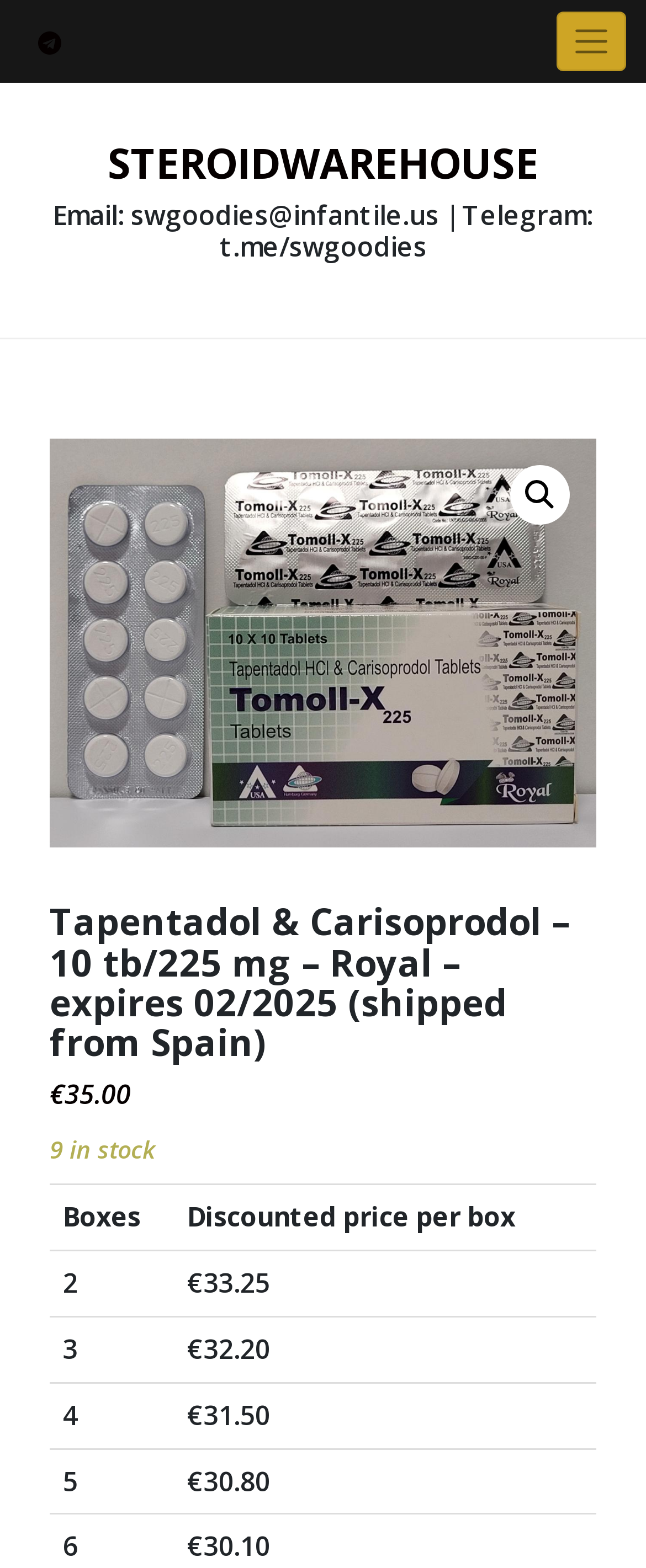Determine which piece of text is the heading of the webpage and provide it.

Tapentadol & Carisoprodol – 10 tb/225 mg – Royal – expires 02/2025 (shipped from Spain)